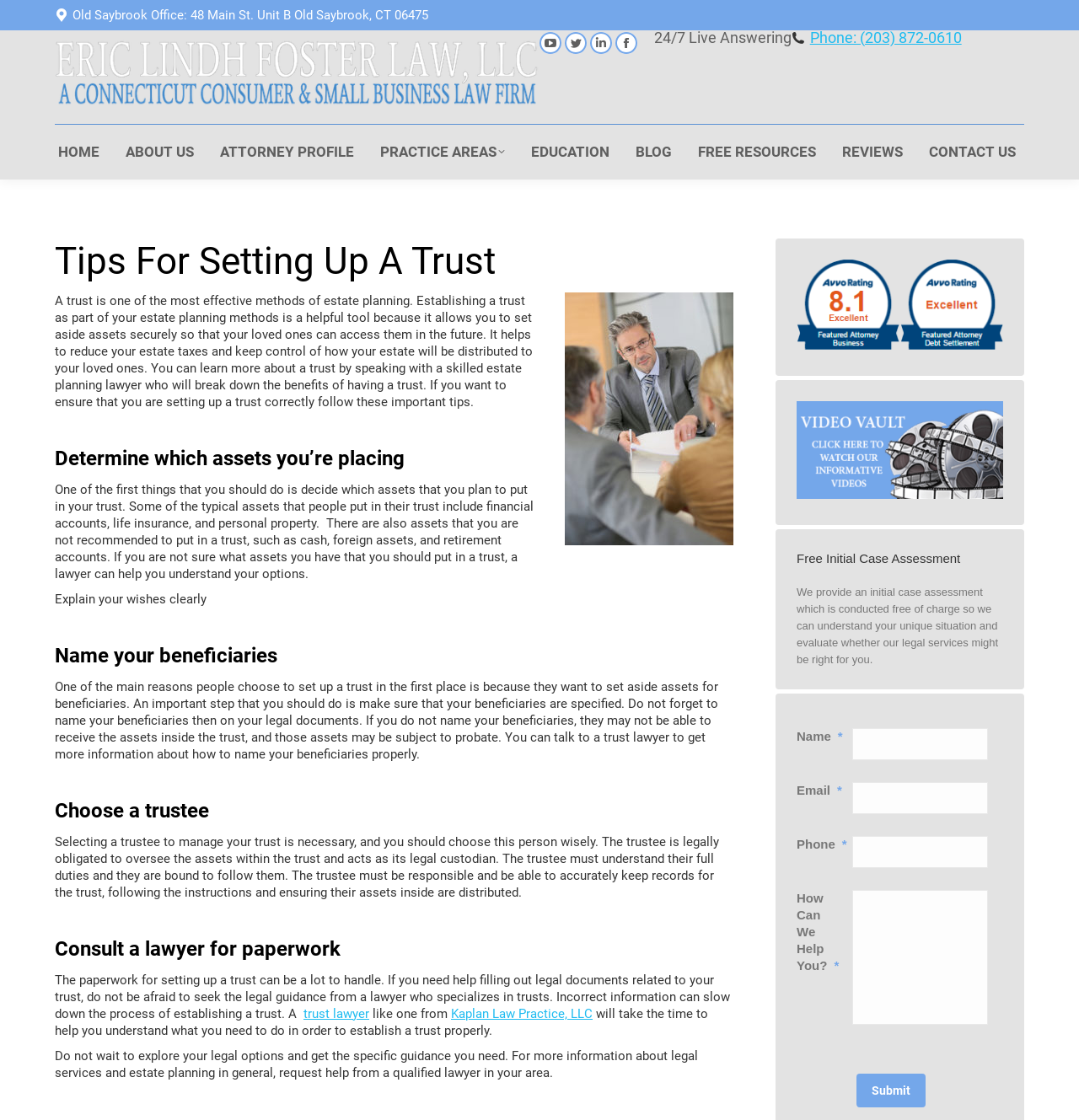Answer the question using only one word or a concise phrase: How many social media links are available on the webpage?

4